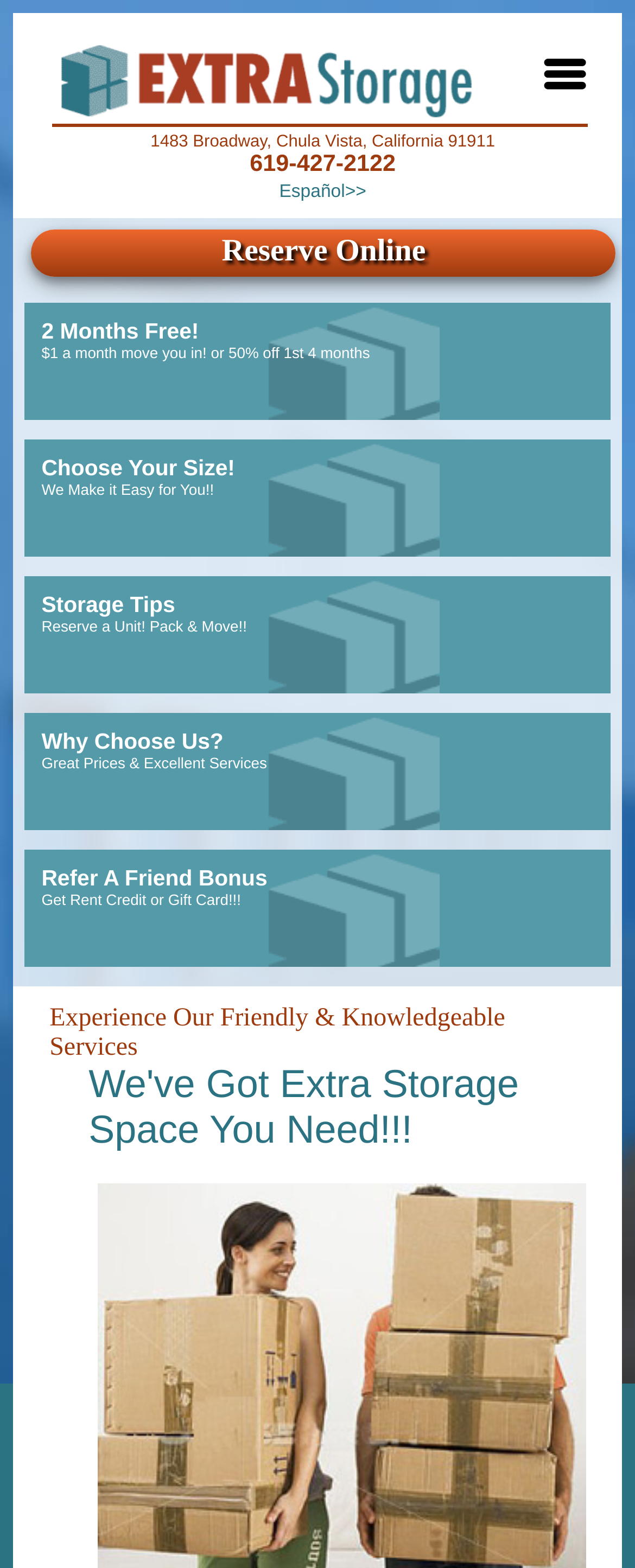Highlight the bounding box of the UI element that corresponds to this description: "Reserve Online".

[0.049, 0.147, 0.97, 0.177]